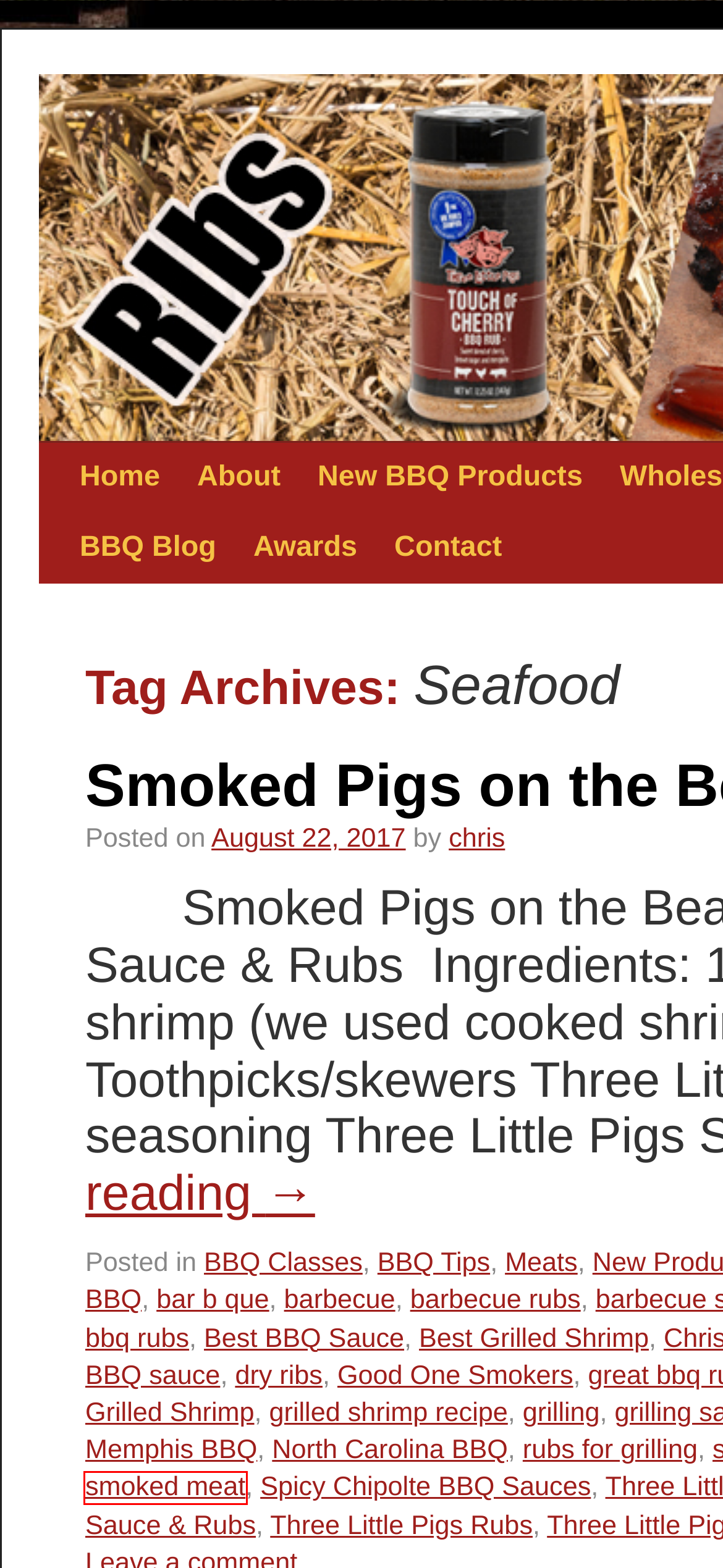You have a screenshot showing a webpage with a red bounding box highlighting an element. Choose the webpage description that best fits the new webpage after clicking the highlighted element. The descriptions are:
A. Grilled Shrimp | Three Little Pigs BBQ Rubs & Sauces
B. bar b que | Three Little Pigs BBQ Rubs & Sauces
C. grilling | Three Little Pigs BBQ Rubs & Sauces
D. Best BBQ Sauce | Three Little Pigs BBQ Rubs & Sauces
E. Memphis BBQ | Three Little Pigs BBQ Rubs & Sauces
F. rubs for grilling | Three Little Pigs BBQ Rubs & Sauces
G. Meats | Three Little Pigs BBQ Rubs & Sauces
H. smoked meat | Three Little Pigs BBQ Rubs & Sauces

H